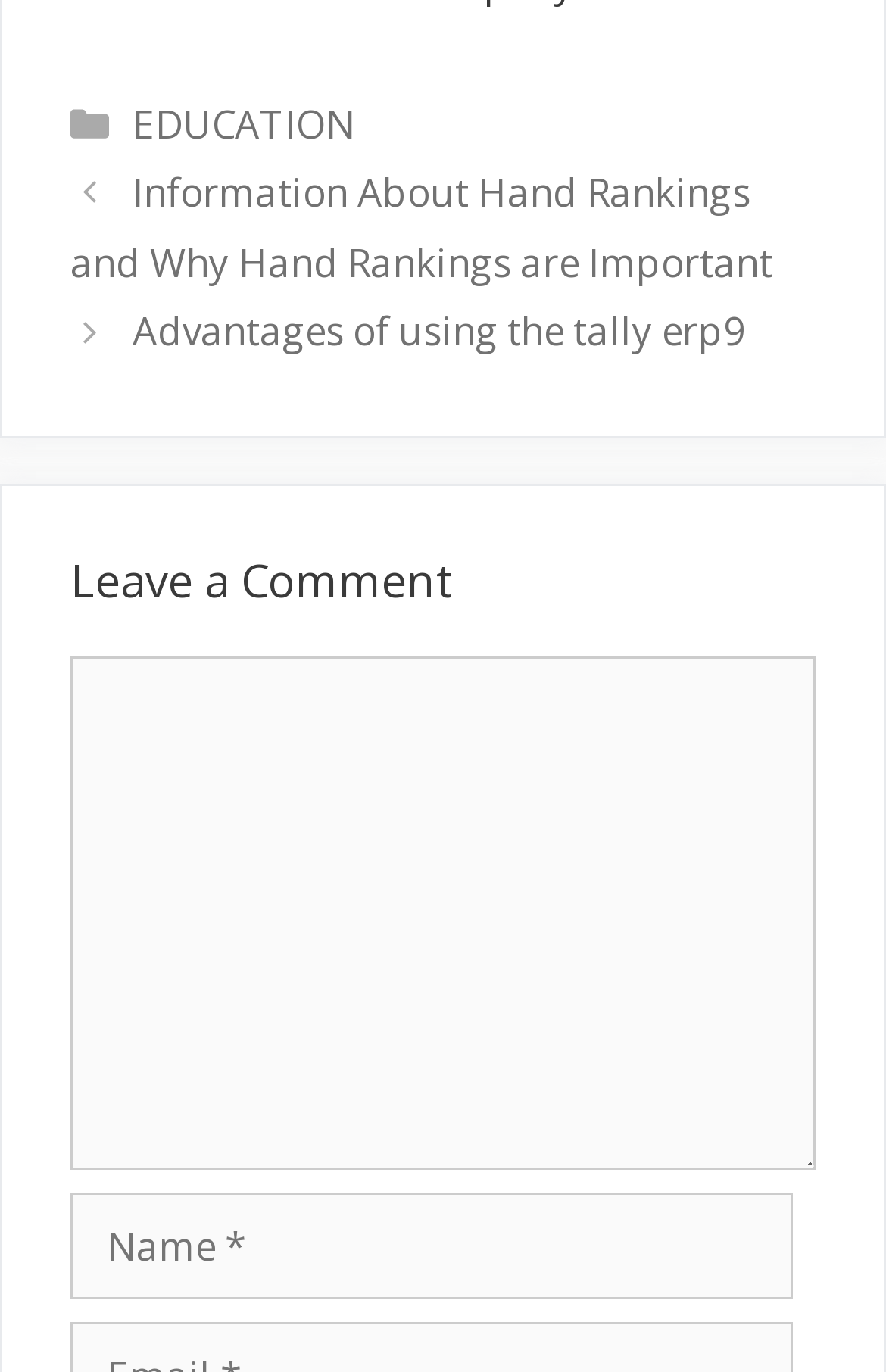How many links are in the 'Posts' section?
Please provide a comprehensive answer based on the details in the screenshot.

The 'Posts' section contains two links, namely 'Information About Hand Rankings and Why Hand Rankings are Important' and 'Advantages of using the tally erp9', as indicated by the navigation element 'Posts'.